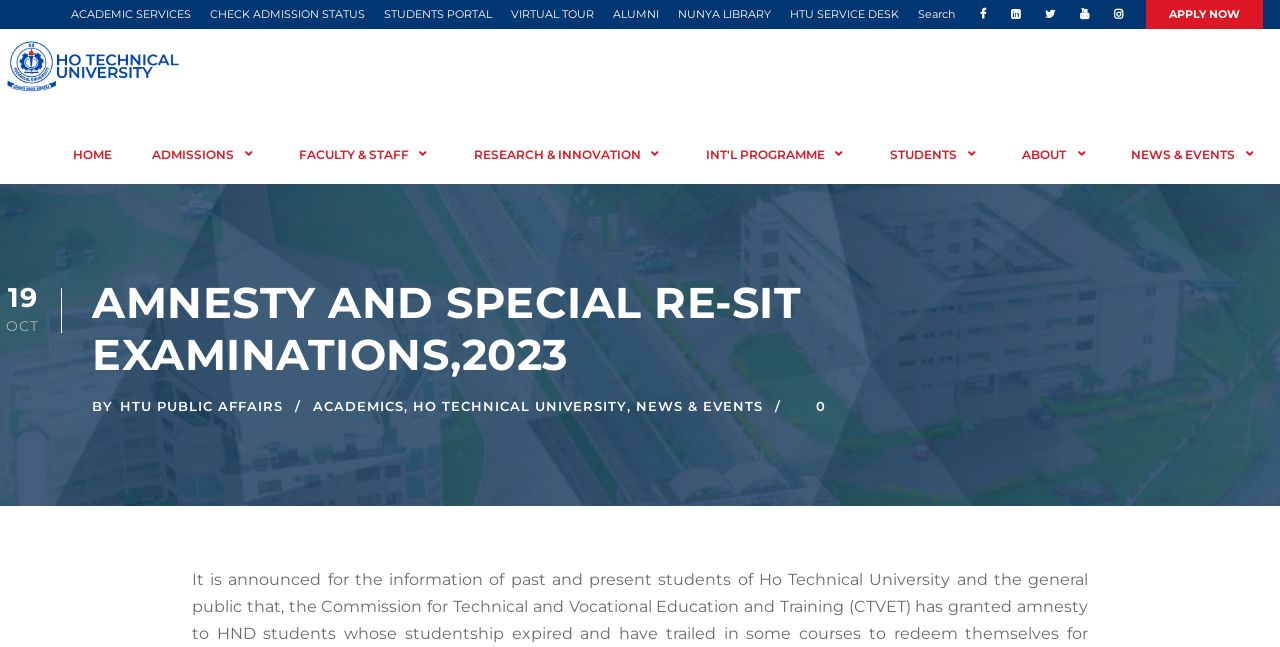Specify the bounding box coordinates of the element's region that should be clicked to achieve the following instruction: "Apply now". The bounding box coordinates consist of four float numbers between 0 and 1, in the format [left, top, right, bottom].

[0.895, 0.0, 0.987, 0.046]